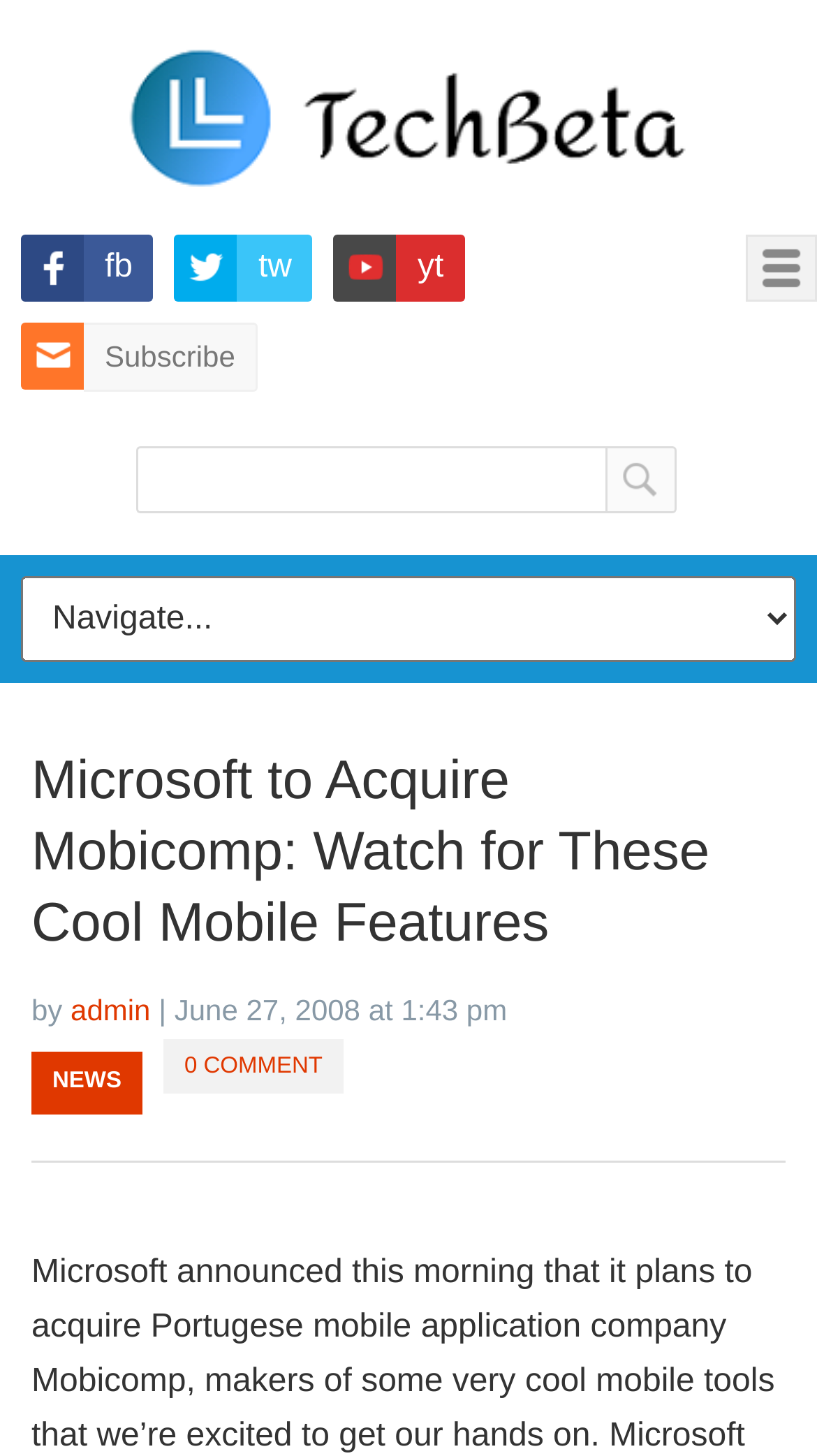Specify the bounding box coordinates of the element's area that should be clicked to execute the given instruction: "Open the menu". The coordinates should be four float numbers between 0 and 1, i.e., [left, top, right, bottom].

[0.913, 0.161, 1.0, 0.207]